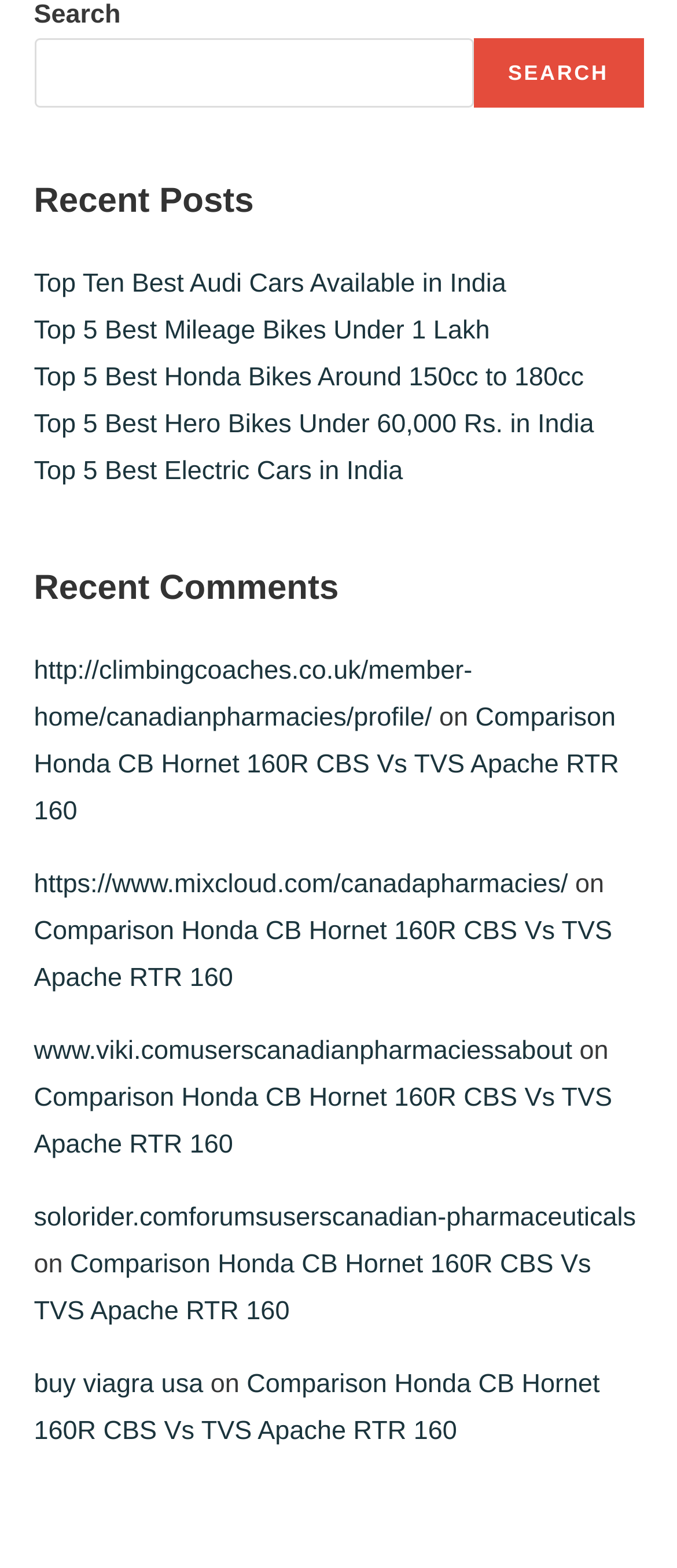Locate the bounding box coordinates of the element that needs to be clicked to carry out the instruction: "Visit the website http://climbingcoaches.co.uk/member-home/canadianpharmacies/profile/". The coordinates should be given as four float numbers ranging from 0 to 1, i.e., [left, top, right, bottom].

[0.05, 0.418, 0.698, 0.467]